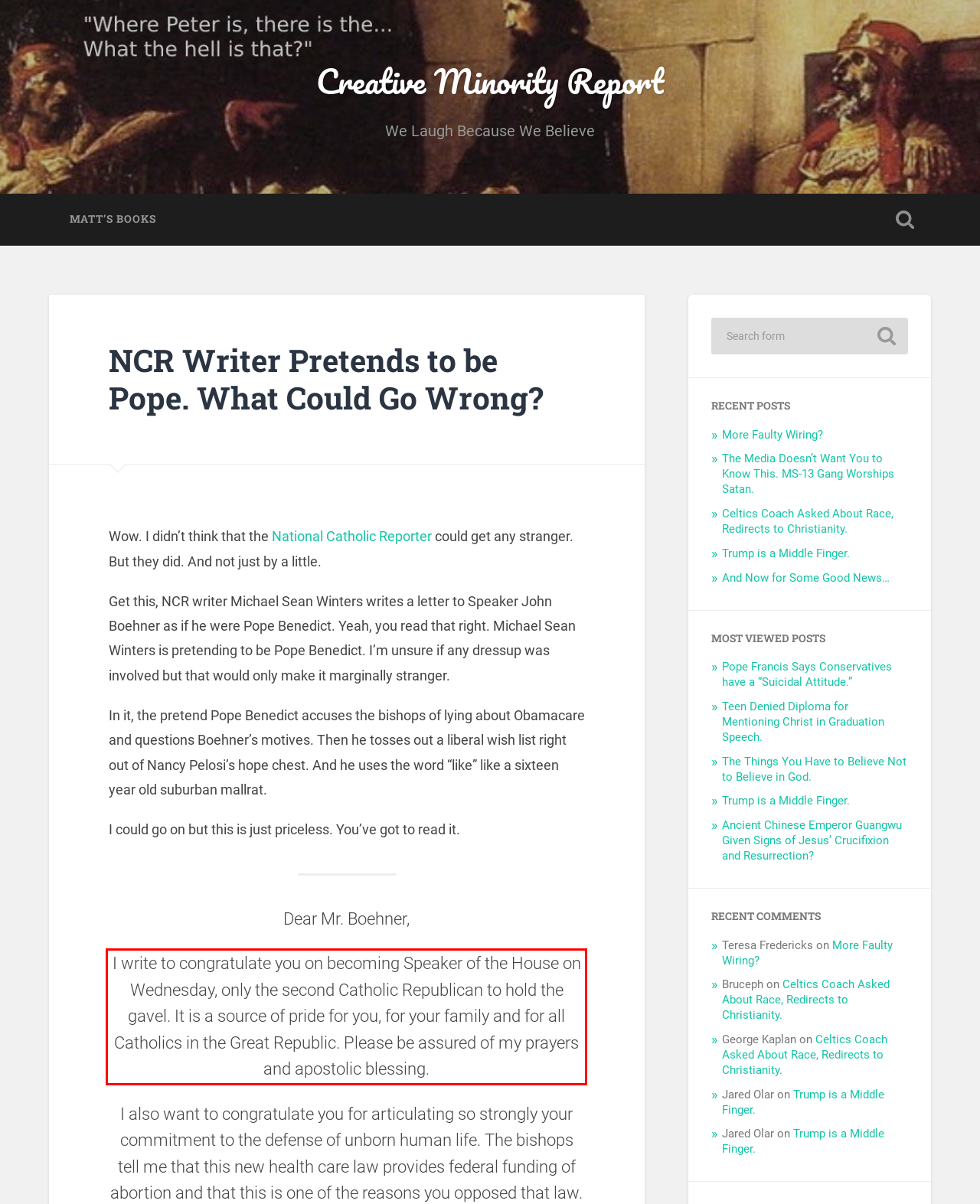Within the provided webpage screenshot, find the red rectangle bounding box and perform OCR to obtain the text content.

I write to congratulate you on becoming Speaker of the House on Wednesday, only the second Catholic Republican to hold the gavel. It is a source of pride for you, for your family and for all Catholics in the Great Republic. Please be assured of my prayers and apostolic blessing.